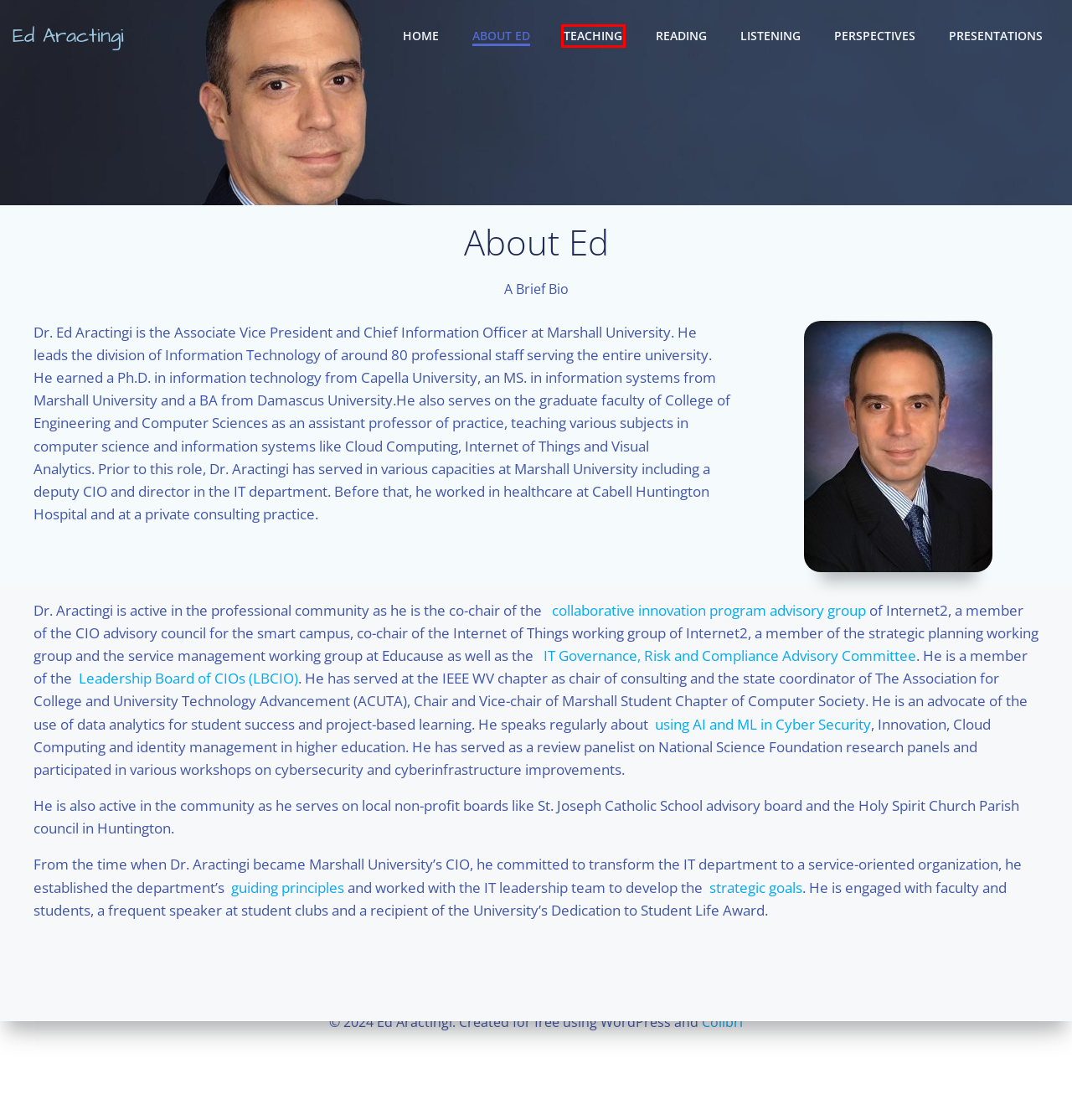You have a screenshot of a webpage with a red rectangle bounding box around an element. Identify the best matching webpage description for the new page that appears after clicking the element in the bounding box. The descriptions are:
A. Strategic Goals -
B. Guiding Principles -
C. Teaching Activities – Ed Aractingi
D. ColibriWP – The Ultimate Drag and Drop WordPress Page Builder
E. Notes – Ed Aractingi
F. The 2019 Cybersecurity TTP Workshop — Trusted CI: The NSF Cybersecurity Center of Excellence
G. Listening – Ed Aractingi
H. Reading – Ed Aractingi

C